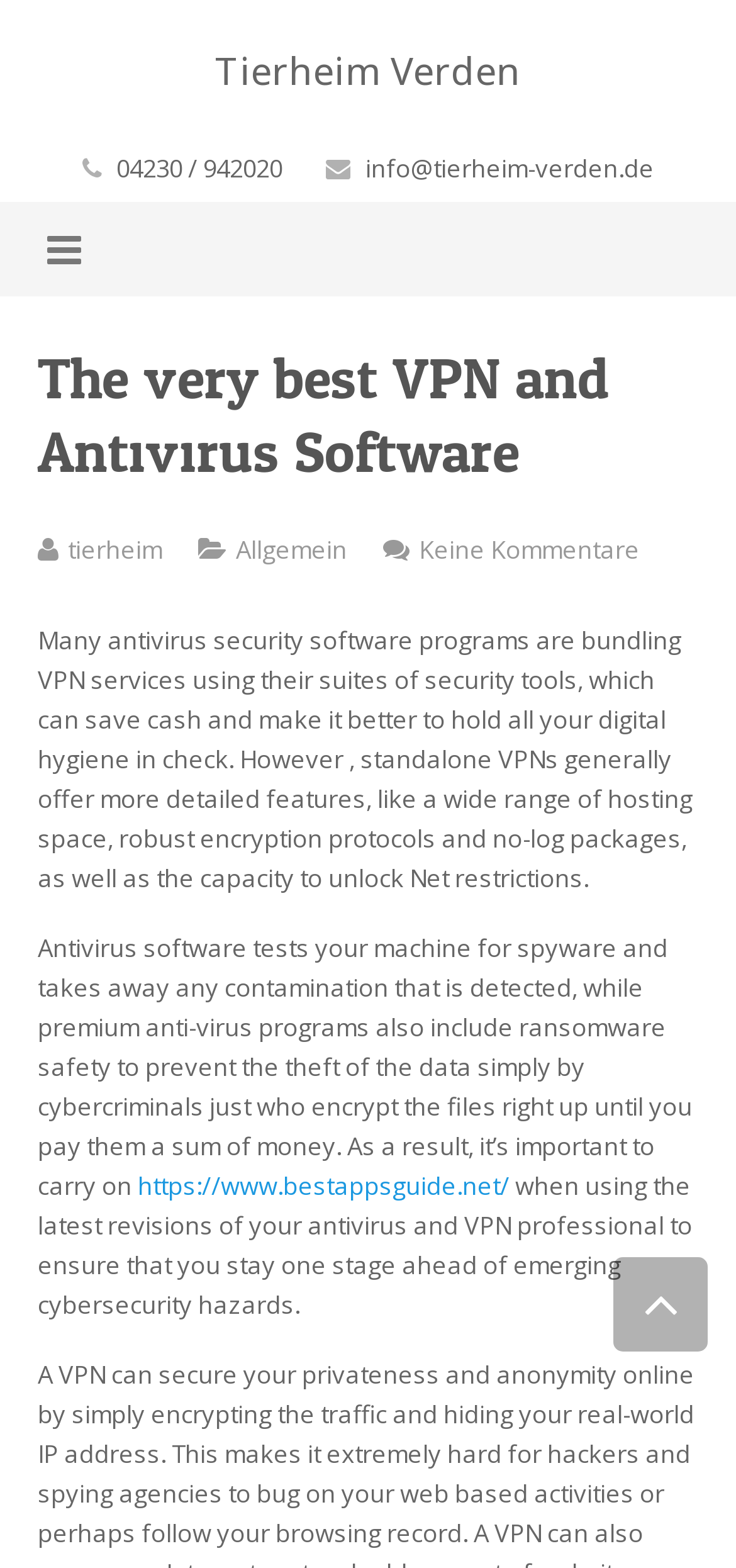Can you determine the bounding box coordinates of the area that needs to be clicked to fulfill the following instruction: "Contact Tierheim Verden via email"?

[0.496, 0.096, 0.888, 0.118]